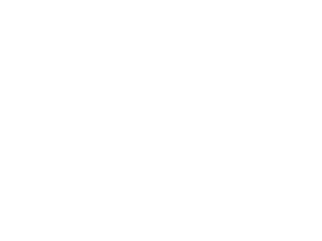Give a comprehensive caption for the image.

The image appears to be a placeholder graphic, possibly representing a product or service offered on a webpage focused on industrial electronics. It is positioned in a section related to various products, supporting the context of electronic repair and testing services provided by a company. This section likely aims to showcase available items for purchase, with associated details and links to learn more or add them to a cart. The product linked to this specific image is not specified within the graphical content, indicating that the image serves a generic role within the layout.